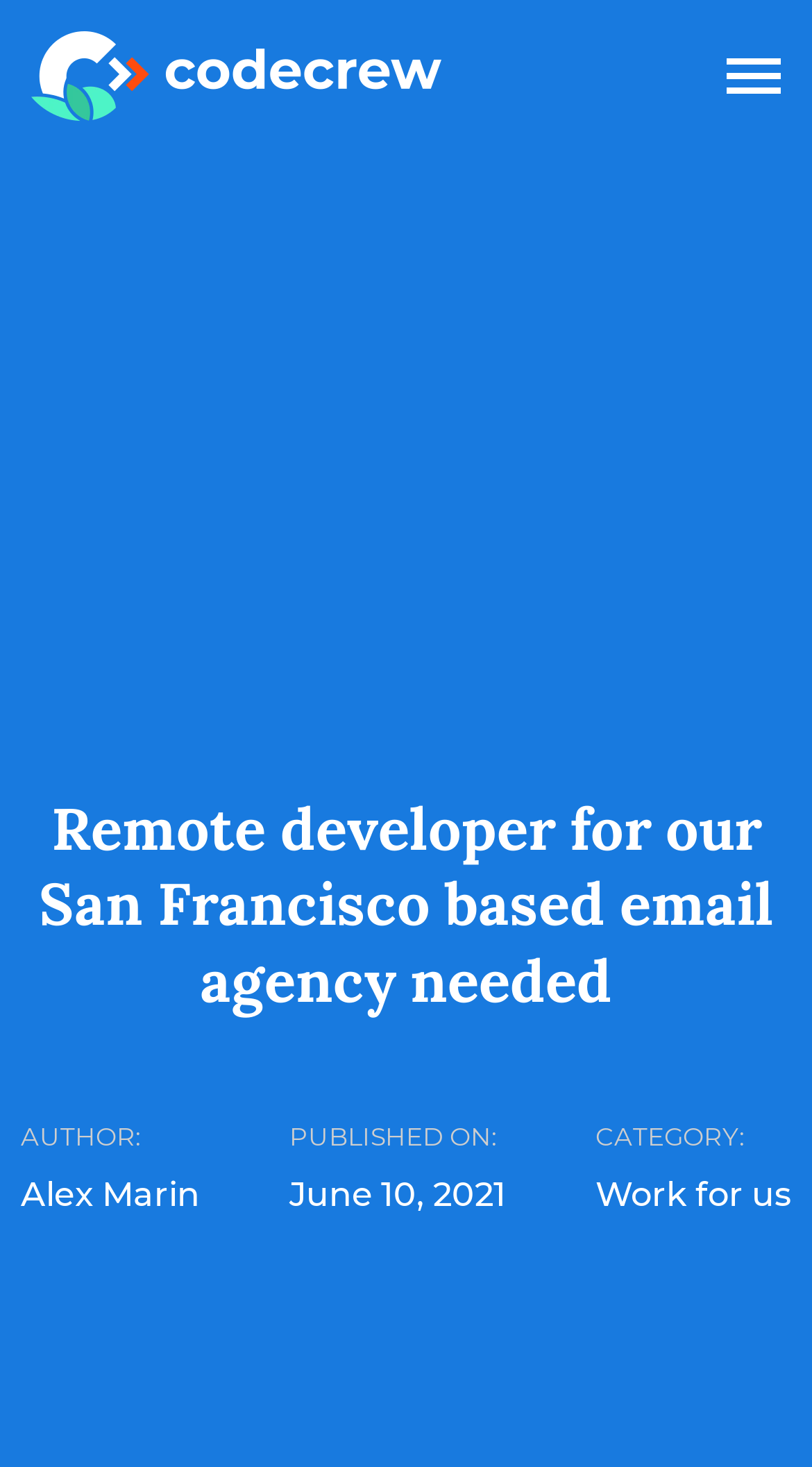Respond to the question below with a concise word or phrase:
When was the article published?

June 10, 2021